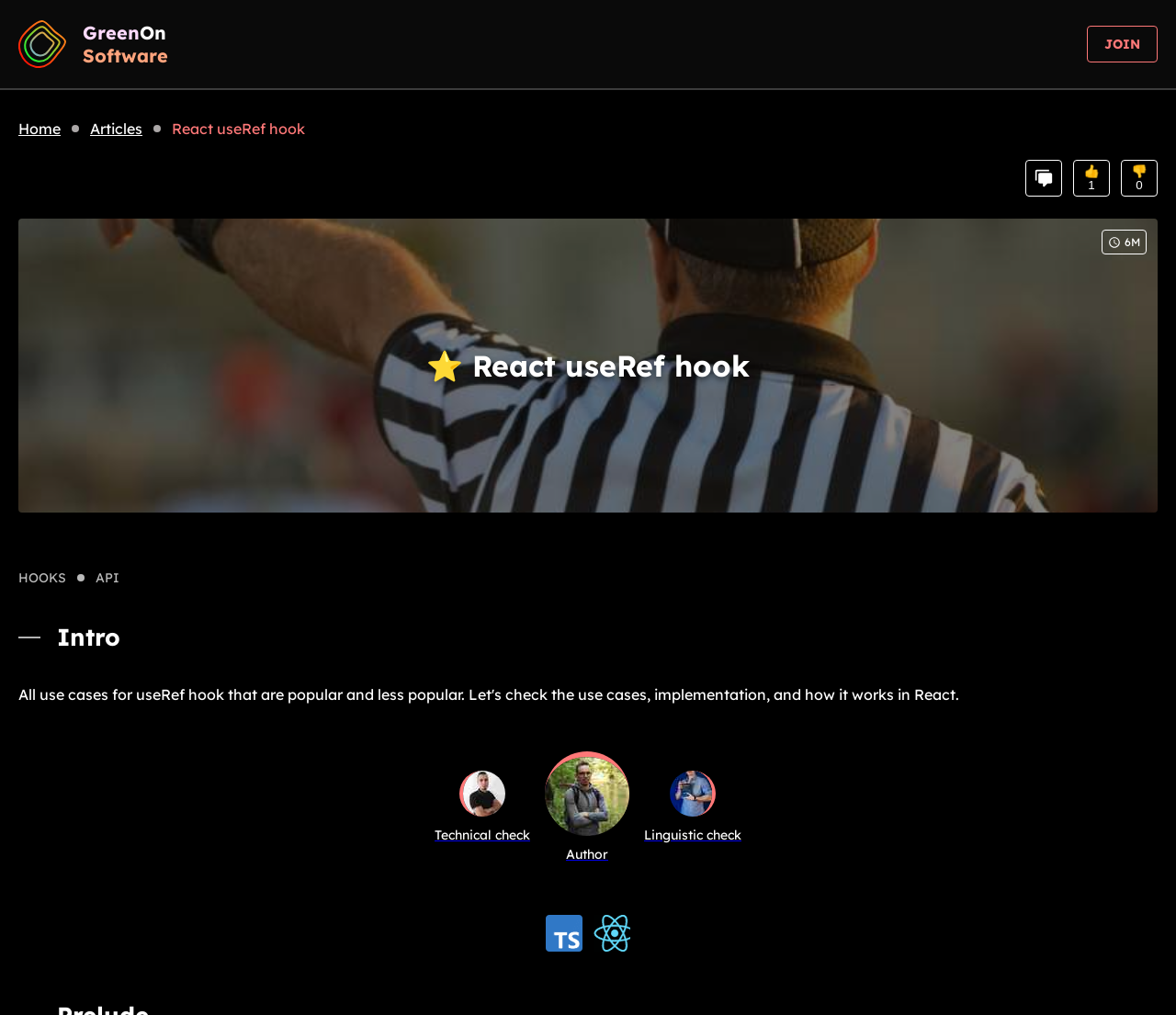Please analyze the image and provide a thorough answer to the question:
How many buttons are there in the header?

There are three buttons in the header element, which are 'Comments', '1', and '0'. They are located on the top right corner of the webpage, with bounding boxes of [0.872, 0.157, 0.903, 0.194], [0.912, 0.157, 0.944, 0.194], and [0.953, 0.157, 0.984, 0.194] respectively.